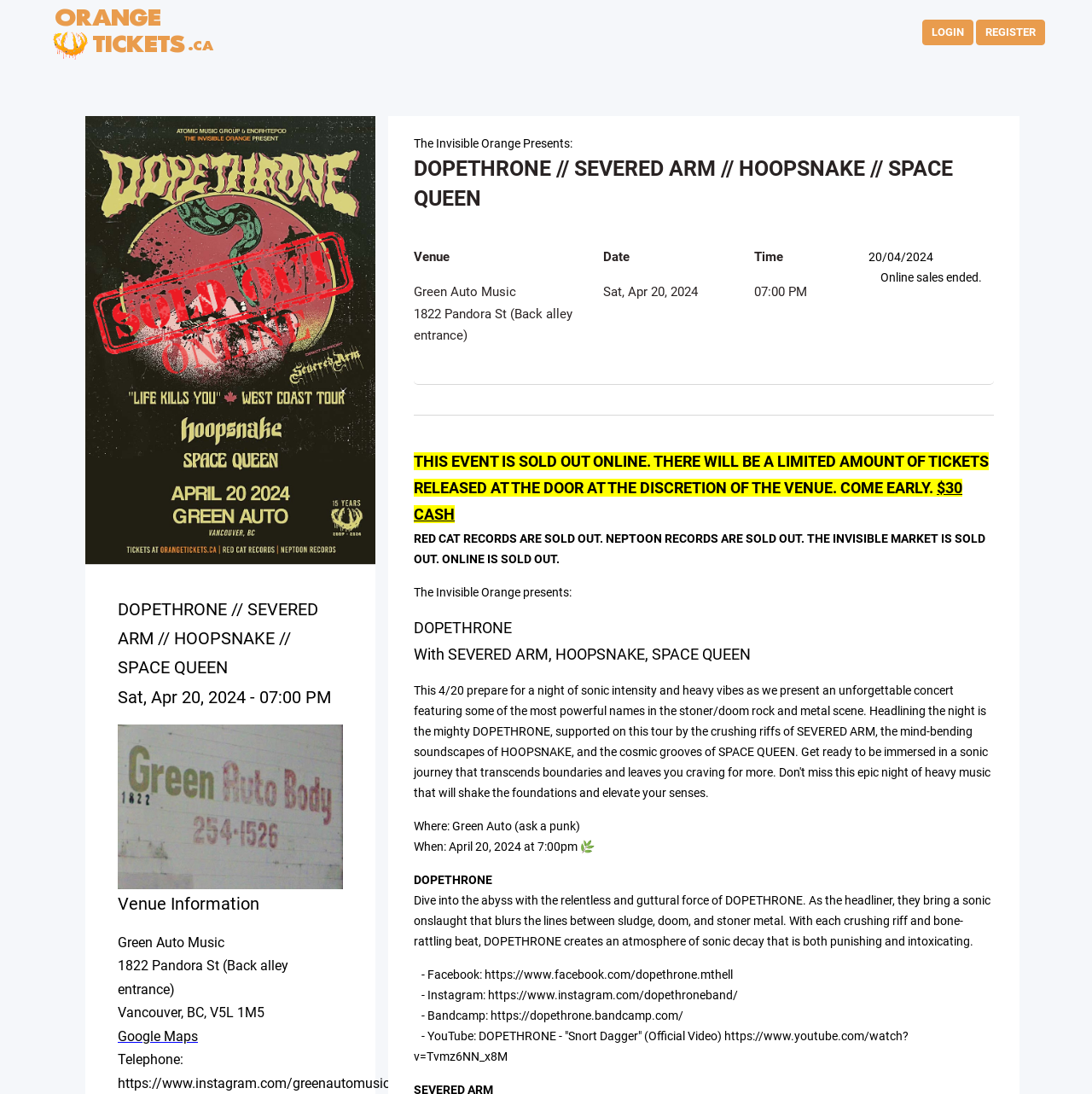Can you specify the bounding box coordinates for the region that should be clicked to fulfill this instruction: "Visit the Facebook page of DOPETHRONE".

[0.444, 0.885, 0.671, 0.897]